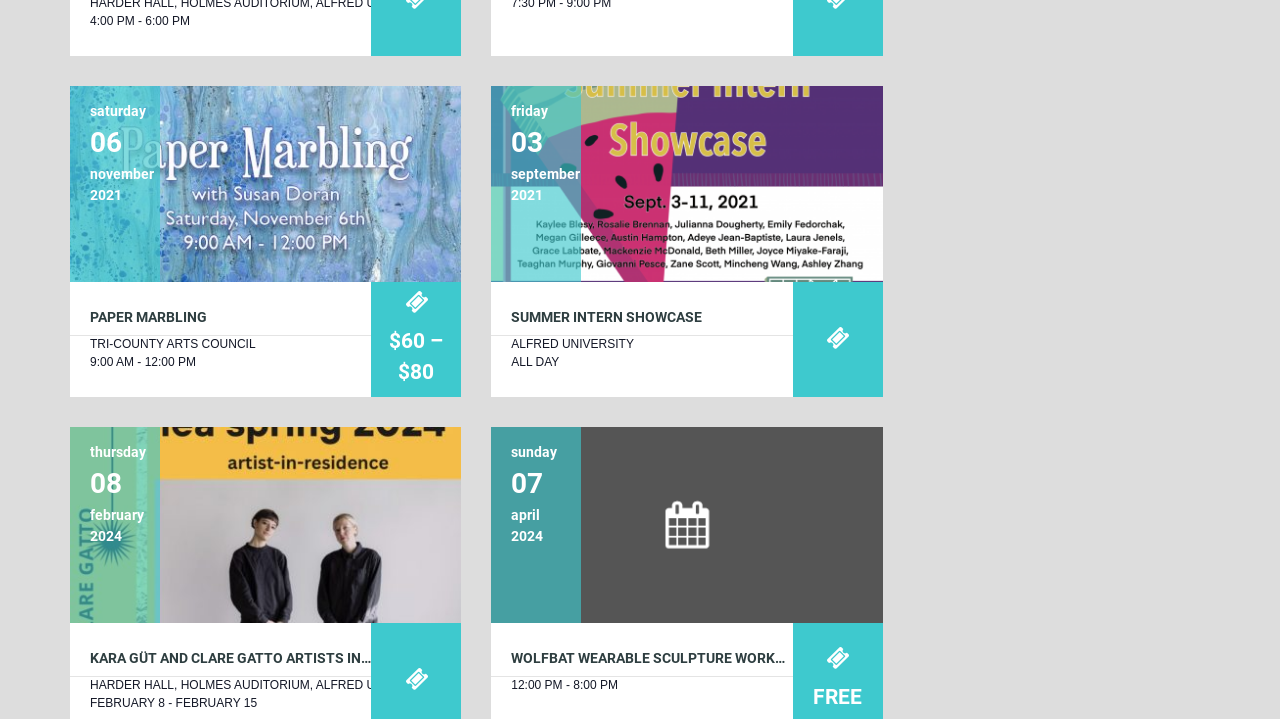Show the bounding box coordinates of the region that should be clicked to follow the instruction: "Sign up for Wolfbat Wearable Sculpture Workshop."

[0.384, 0.594, 0.689, 0.866]